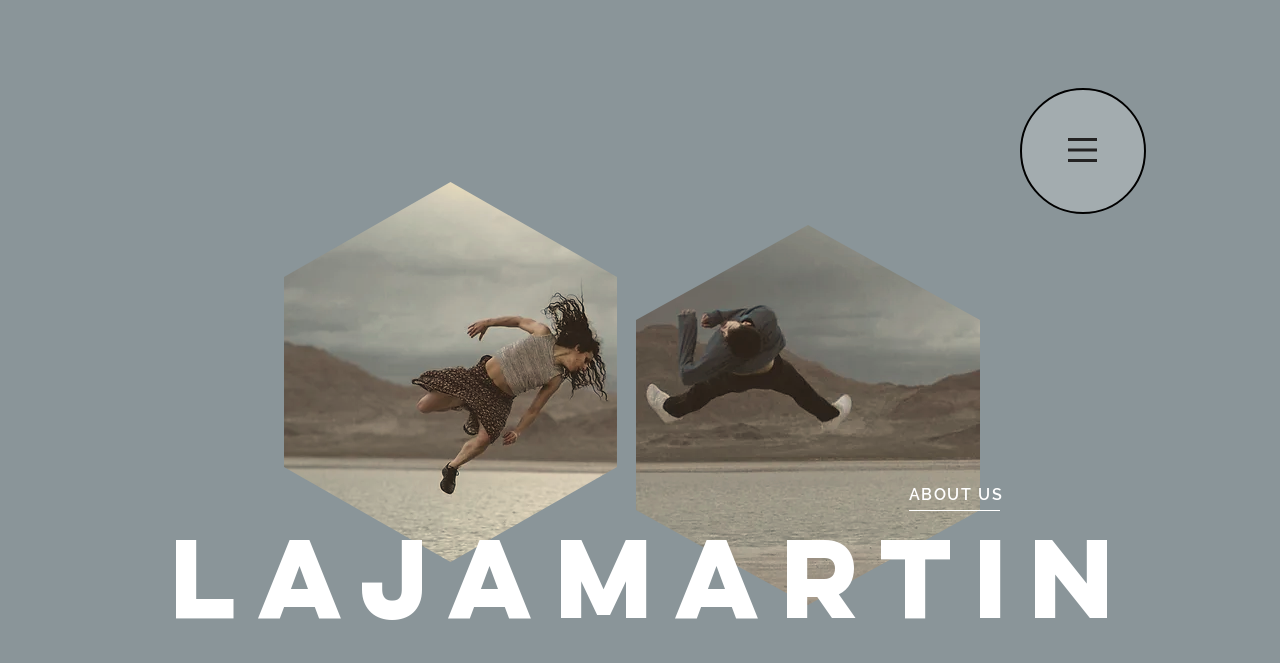Provide the bounding box coordinates of the UI element this sentence describes: "MARTIN".

[0.434, 0.76, 0.888, 0.983]